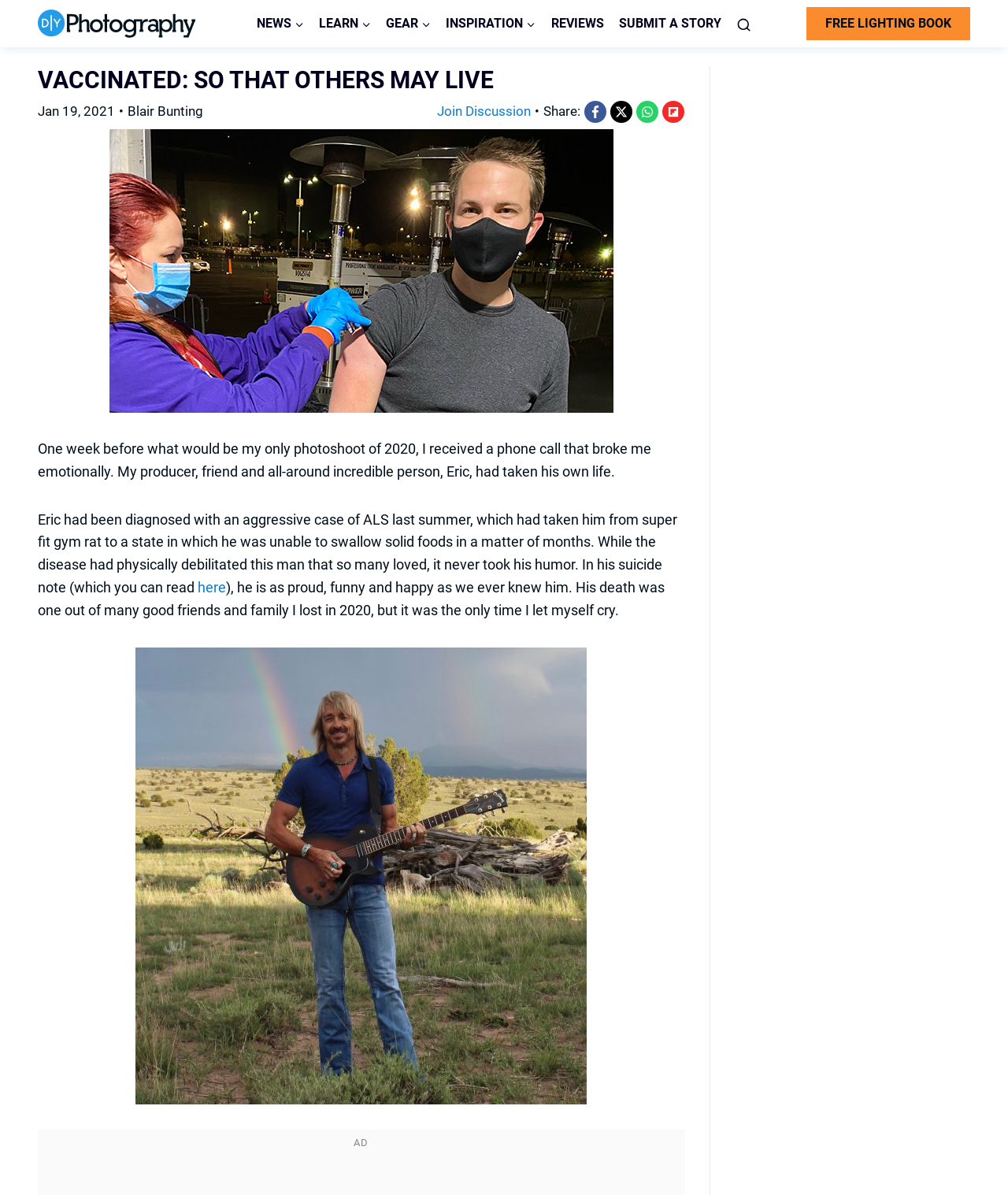Determine the bounding box coordinates for the area that needs to be clicked to fulfill this task: "Click the 'Join Discussion' link". The coordinates must be given as four float numbers between 0 and 1, i.e., [left, top, right, bottom].

[0.434, 0.087, 0.527, 0.1]